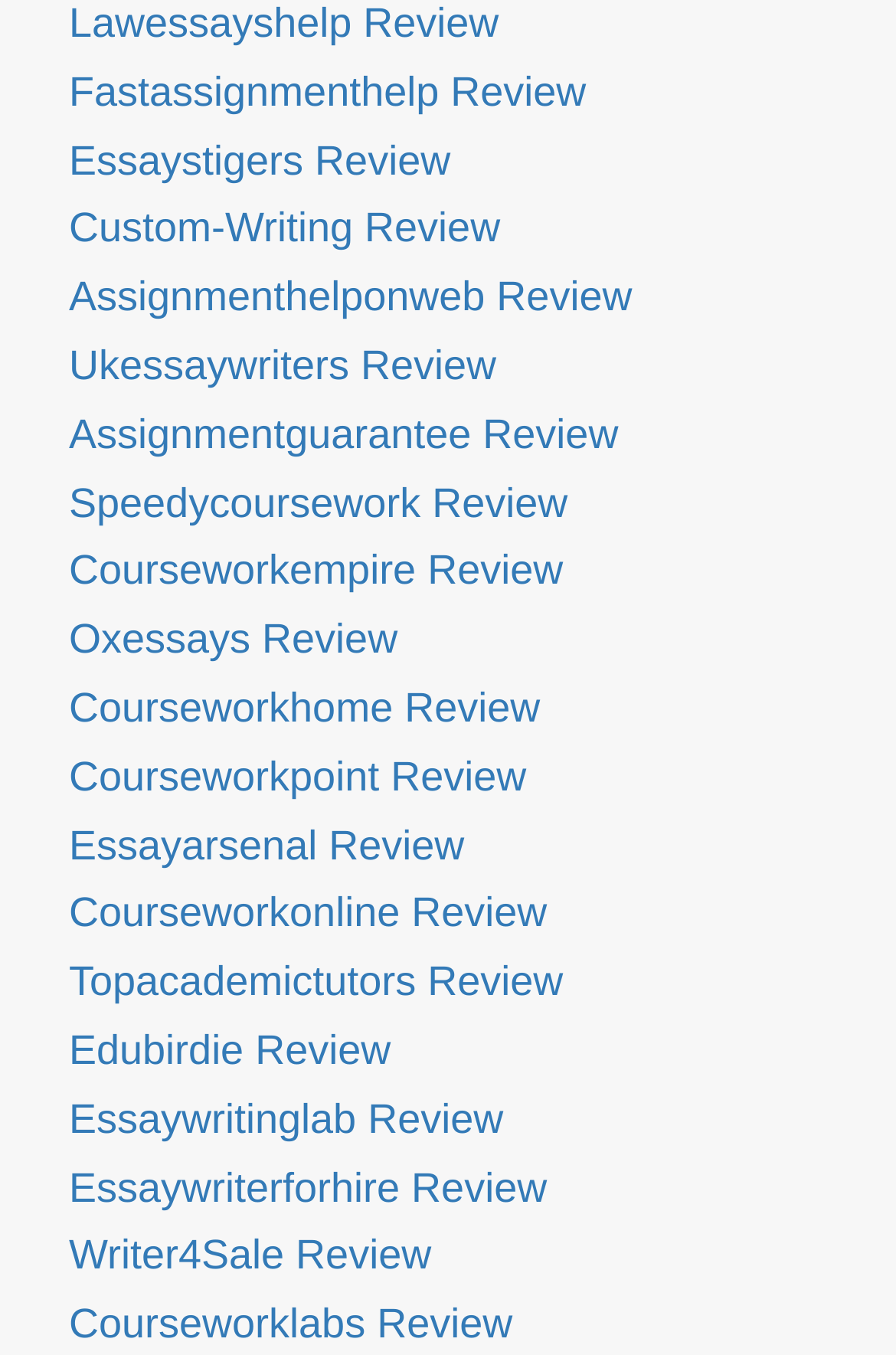How many companies have 'Essay' in their name?
Using the image, elaborate on the answer with as much detail as possible.

I searched for the text 'Essay' in the headings and found that it appears in the names of 6 companies: Essaystigers, Essayarsenal, Essaywritinglab, Essaywriterforhire, Oxessays, and Ukessaywriters.